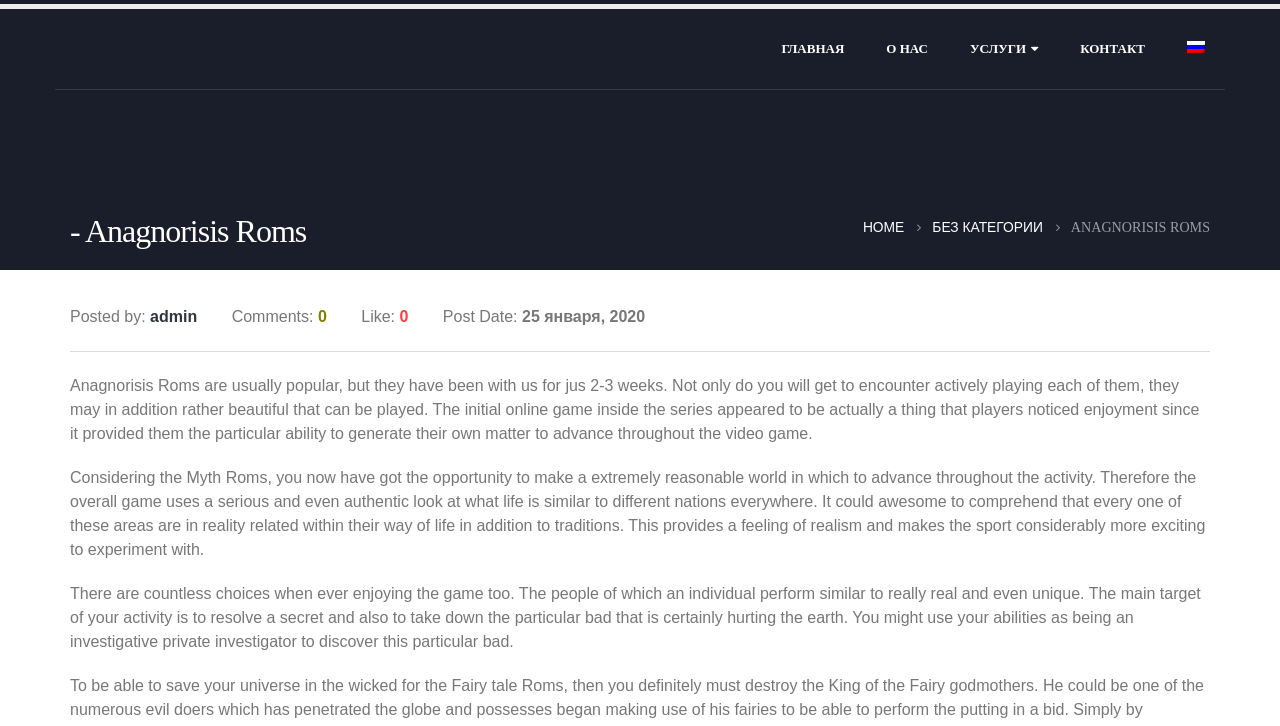Find the coordinates for the bounding box of the element with this description: "О нас".

[0.677, 0.006, 0.741, 0.123]